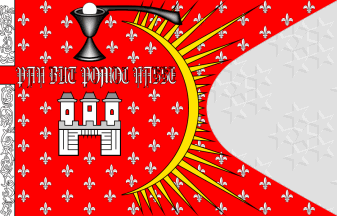Depict the image with a detailed narrative.

The image depicts the historical "Prague Banner," an emblematic swallow-tailed flag used during the Hussite Wars. The banner features a vivid red field adorned with small white fleurs-de-lis and is dominated by a central depiction of the old Town Coat-of-Arms, illustrating a stone gate flanked by two towers. Above this emblem, the words "PAN BUT POMOC NASSE" (The Lord is our Relief) are prominently displayed, conveying its significance. A striking golden crescent, symbolizing power and sun, extends from the emblem, adding to its heraldic grandeur. This notable flag was captured by Swedish troops in 1649 and is currently housed in the Royal Military Museum in Stockholm, although it remains in poor condition today.